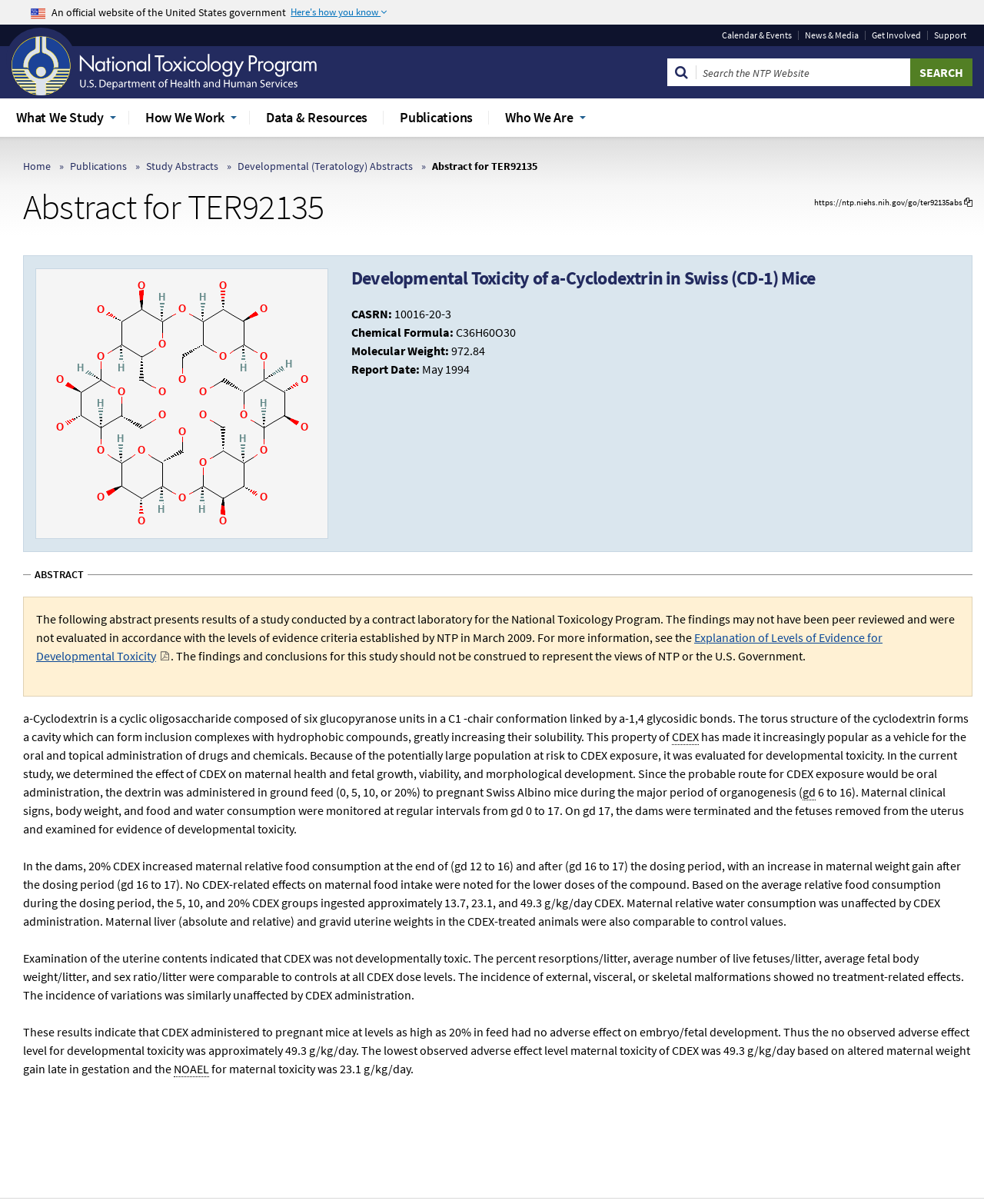Examine the screenshot and answer the question in as much detail as possible: What is the purpose of a-Cyclodextrin?

According to the abstract, a-Cyclodextrin is a cyclic oligosaccharide that forms inclusion complexes with hydrophobic compounds, greatly increasing their solubility, making it a popular vehicle for the oral and topical administration of drugs and chemicals.